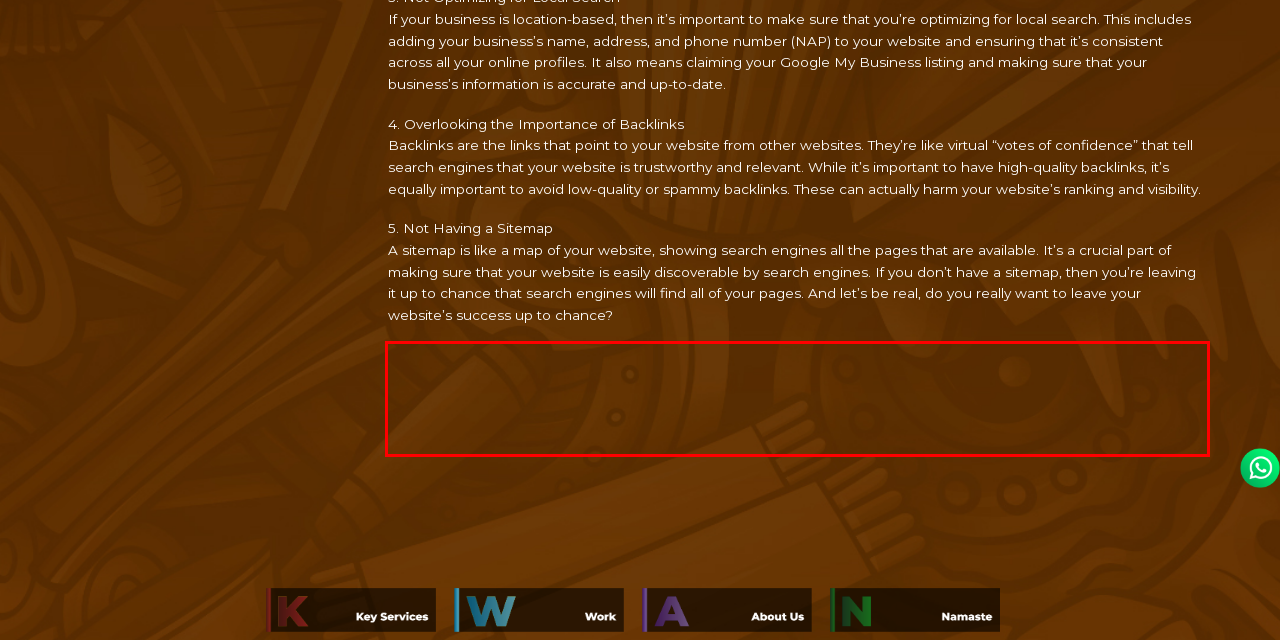You have a screenshot of a webpage, and there is a red bounding box around a UI element. Utilize OCR to extract the text within this red bounding box.

6. Using Flash Flash is a technology that was popular in the early days of the internet, but it’s now outdated and not supported by most mobile devices. Not only that, but it can also make your website difficult for search engines to crawl and understand. So, if you’re still using Flash on your website, it’s time to say goodbye and embrace a more modern and SEO-friendly solution.